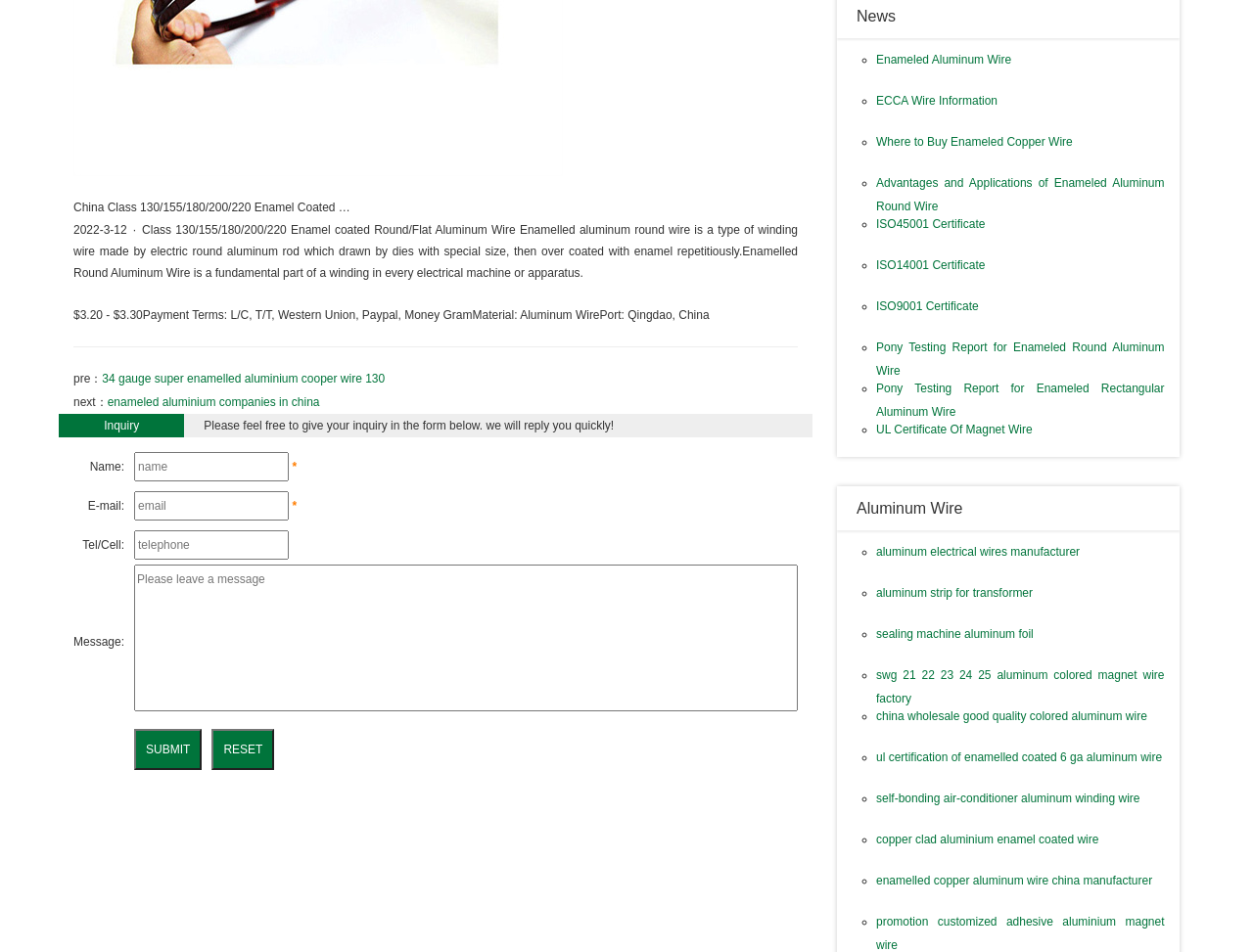Provide the bounding box coordinates of the HTML element described by the text: "ISO9001 Certificate". The coordinates should be in the format [left, top, right, bottom] with values between 0 and 1.

[0.699, 0.314, 0.781, 0.329]